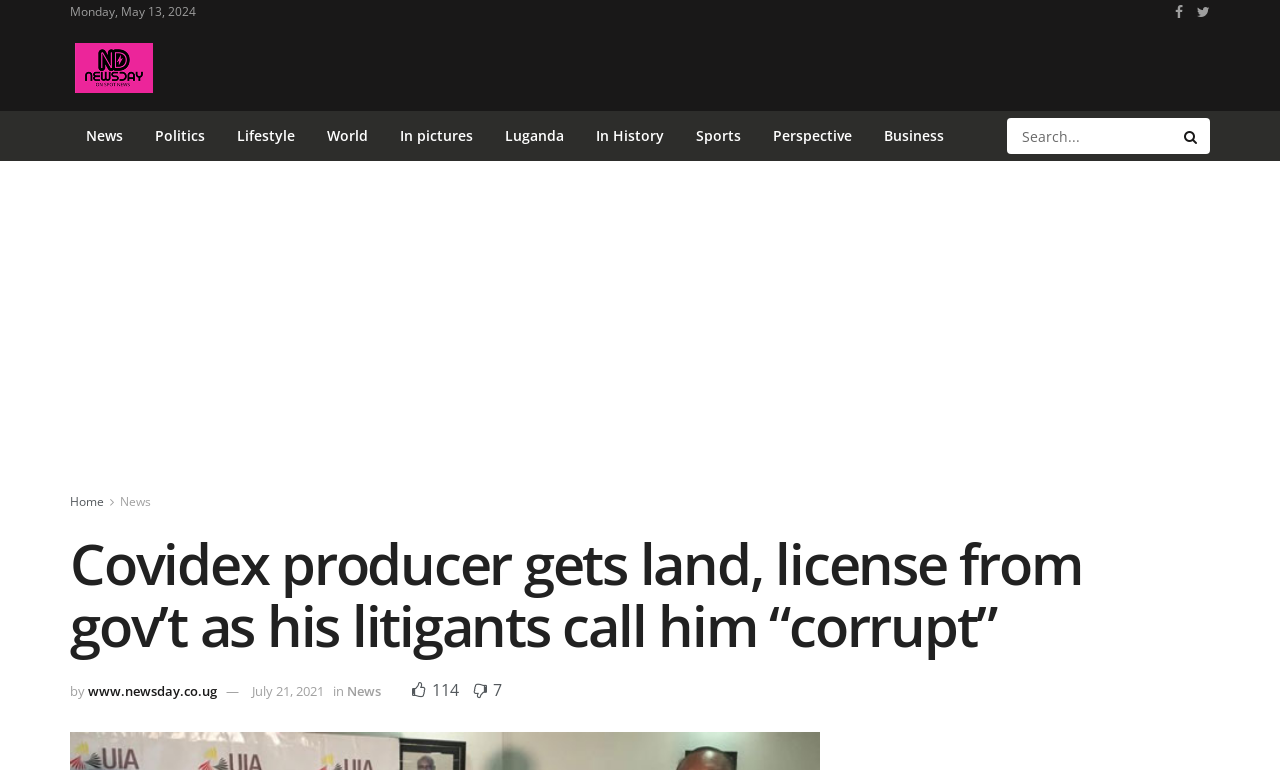Pinpoint the bounding box coordinates of the clickable area needed to execute the instruction: "Go to News page". The coordinates should be specified as four float numbers between 0 and 1, i.e., [left, top, right, bottom].

[0.055, 0.144, 0.109, 0.209]